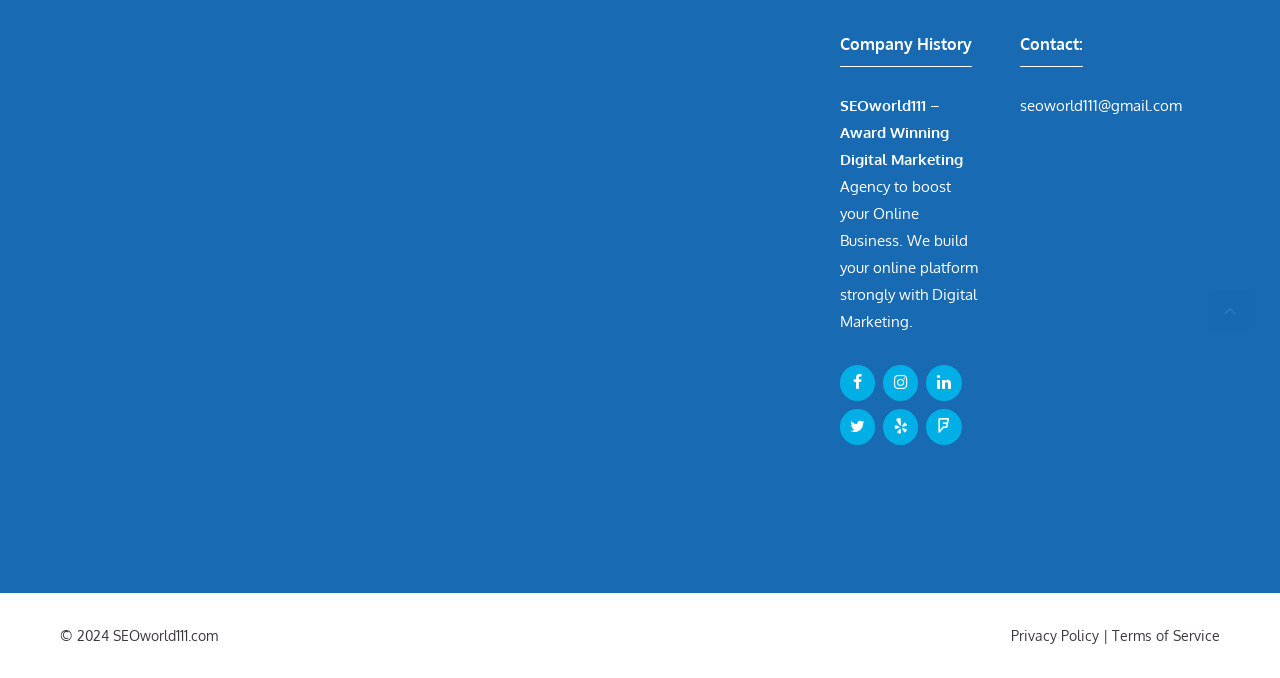Specify the bounding box coordinates of the area to click in order to follow the given instruction: "Read privacy policy."

[0.79, 0.925, 0.859, 0.95]